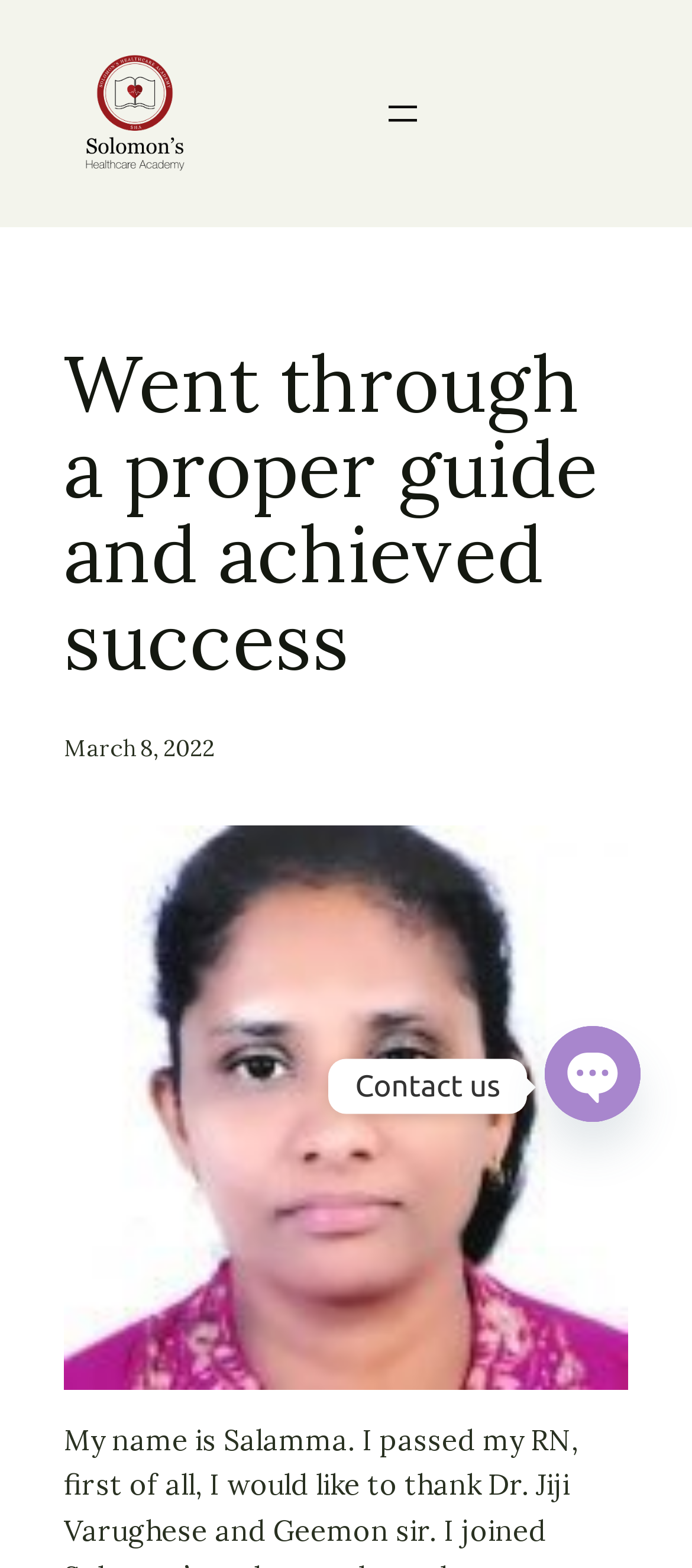Identify and extract the heading text of the webpage.

Went through a proper guide and achieved success